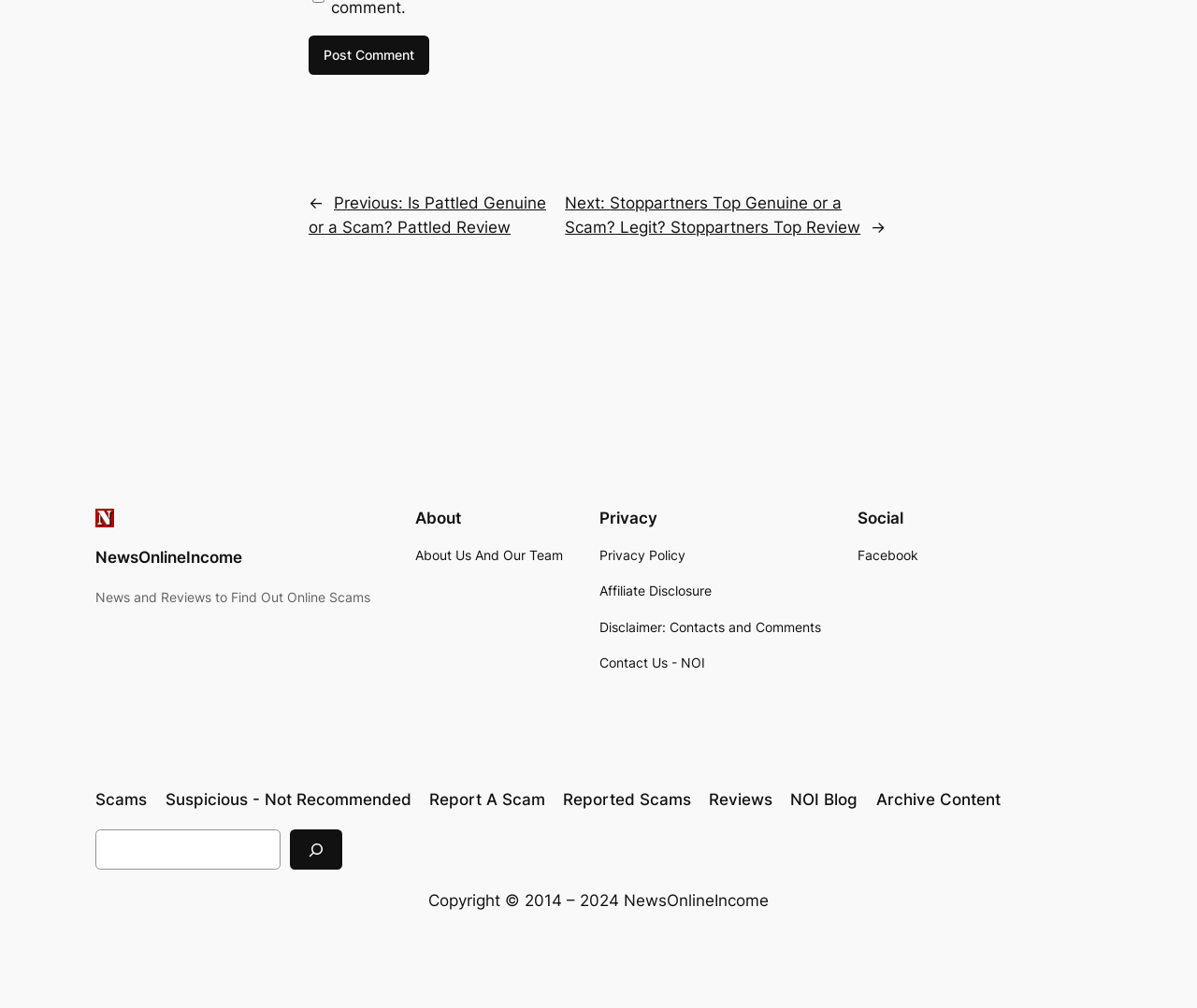Please identify the bounding box coordinates of the element I need to click to follow this instruction: "Search for something".

[0.08, 0.823, 0.286, 0.863]